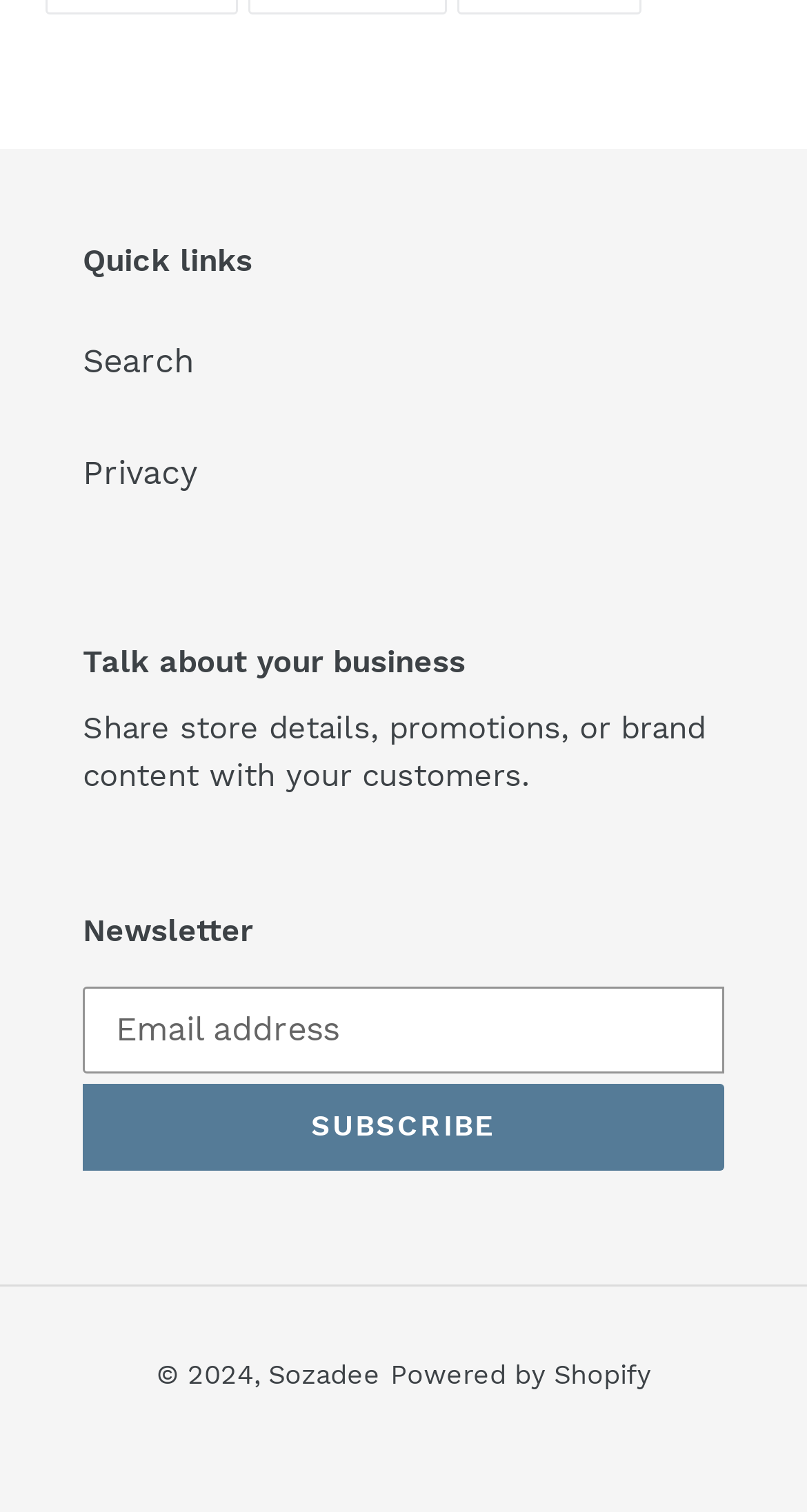With reference to the screenshot, provide a detailed response to the question below:
What is the purpose of the textbox?

The textbox is labeled as 'Email address' and is required, indicating that it is used to input an email address, likely for subscribing to a newsletter or receiving updates.